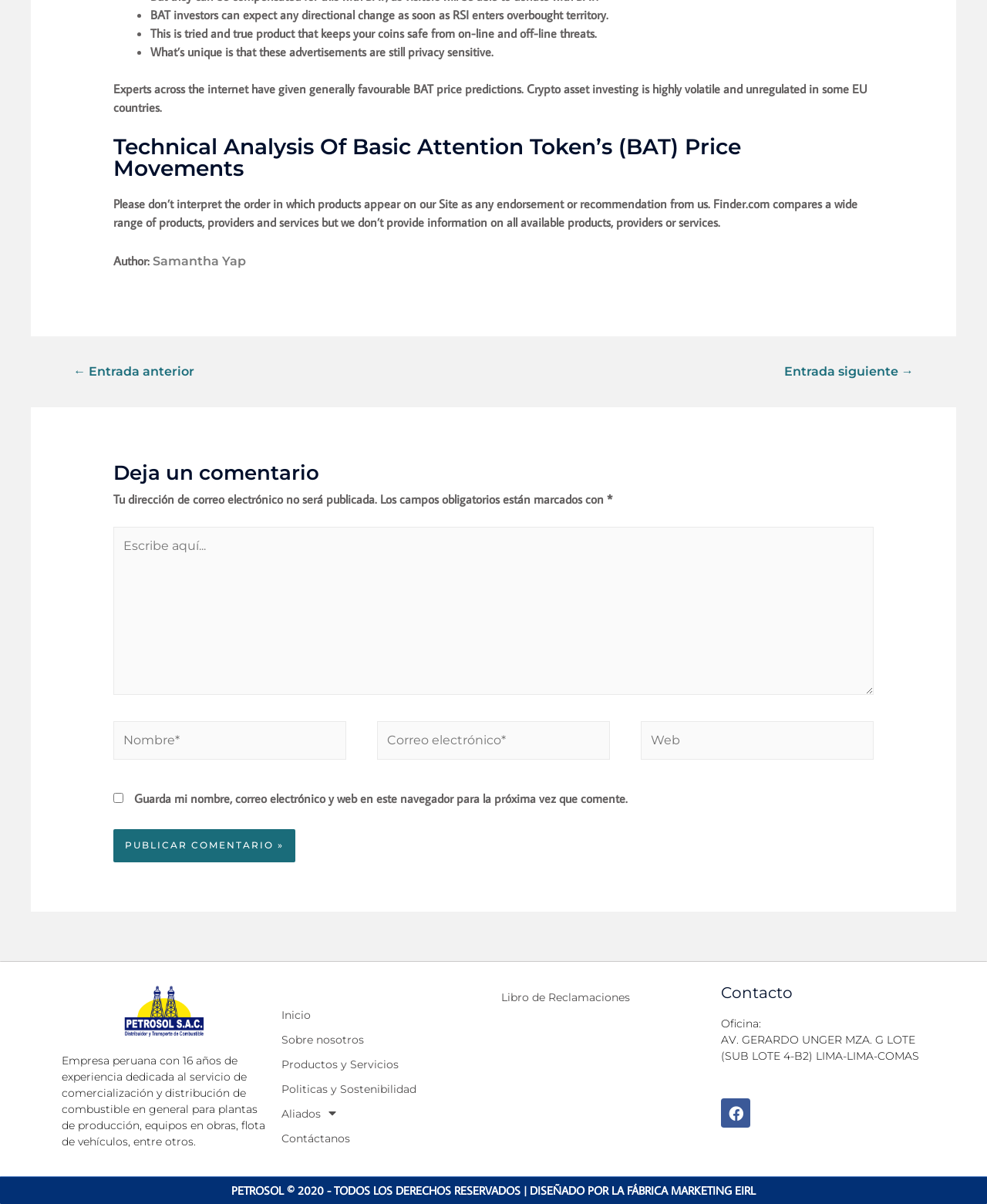What is the purpose of the textbox labeled 'Escribe aquí...'?
Please provide a detailed answer to the question.

I inferred the purpose of the textbox by its label 'Escribe aquí...' and its location below the 'Deja un comentario' heading, suggesting that it is a field for users to write a comment.